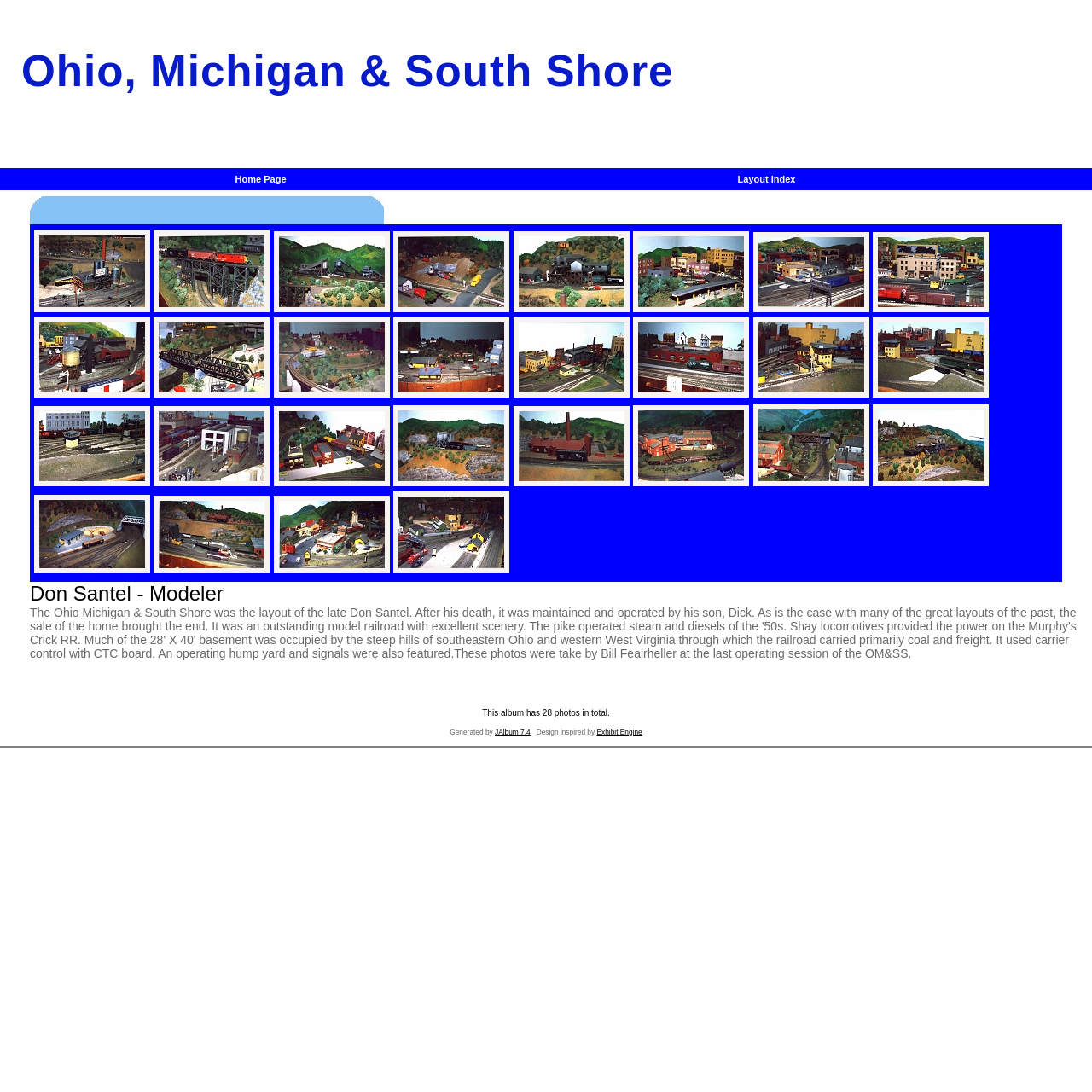Determine the bounding box of the UI element mentioned here: "title="Santel16 |"". The coordinates must be in the format [left, top, right, bottom] with values ranging from 0 to 1.

[0.799, 0.355, 0.906, 0.368]